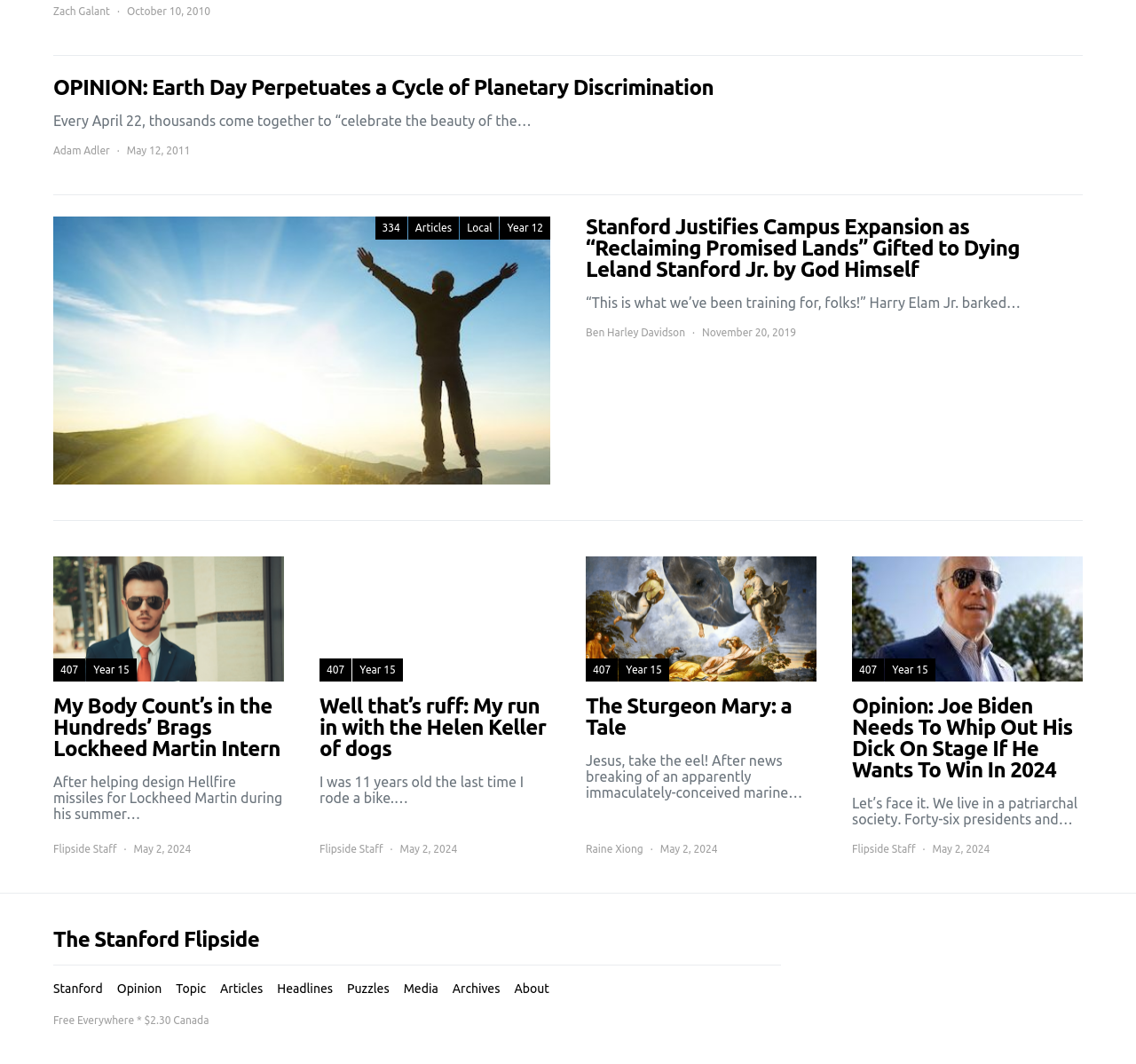Find the bounding box of the web element that fits this description: "407".

[0.516, 0.619, 0.544, 0.64]